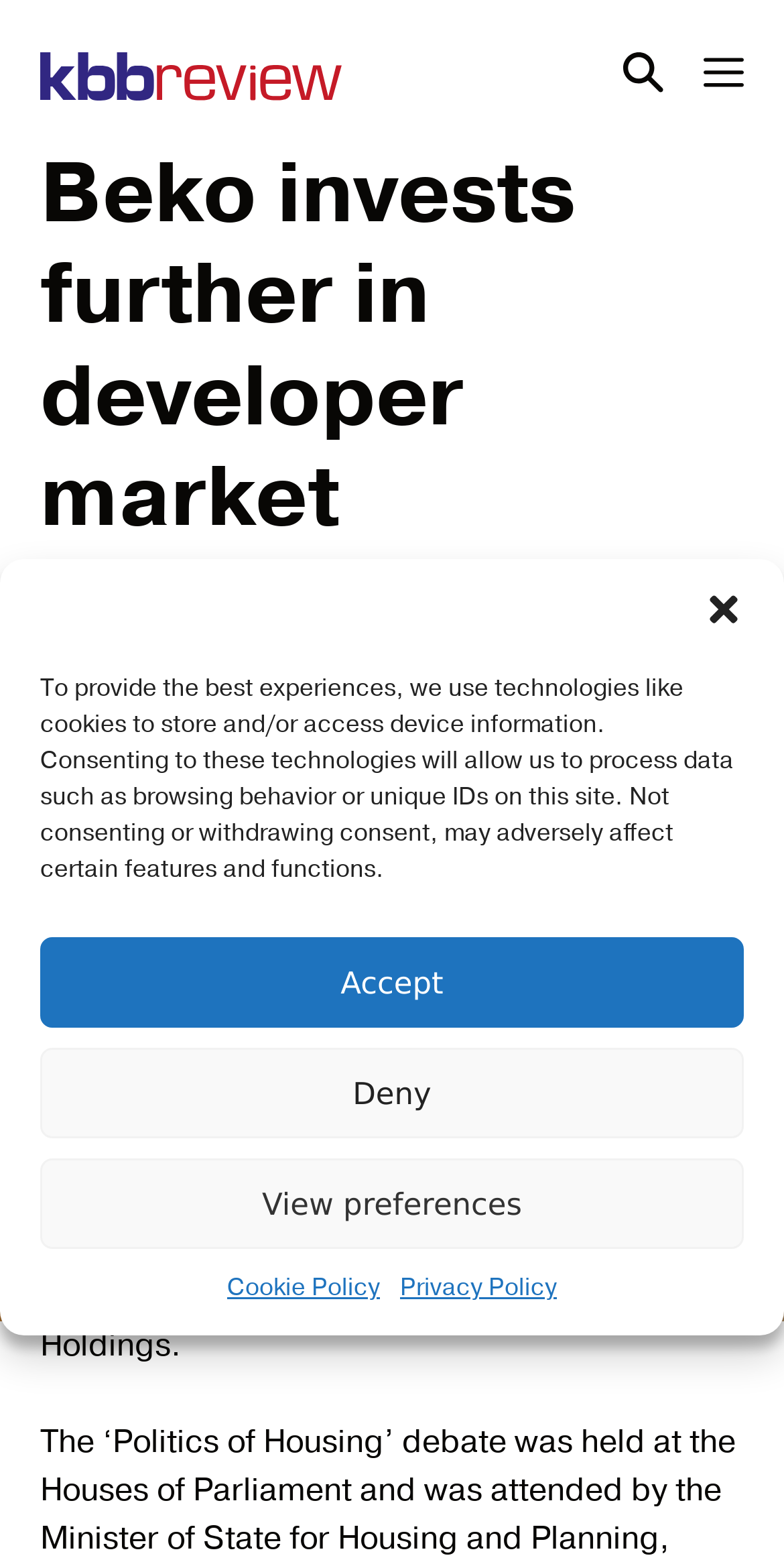What is the name of the company investing in the developer market?
Based on the screenshot, answer the question with a single word or phrase.

Beko